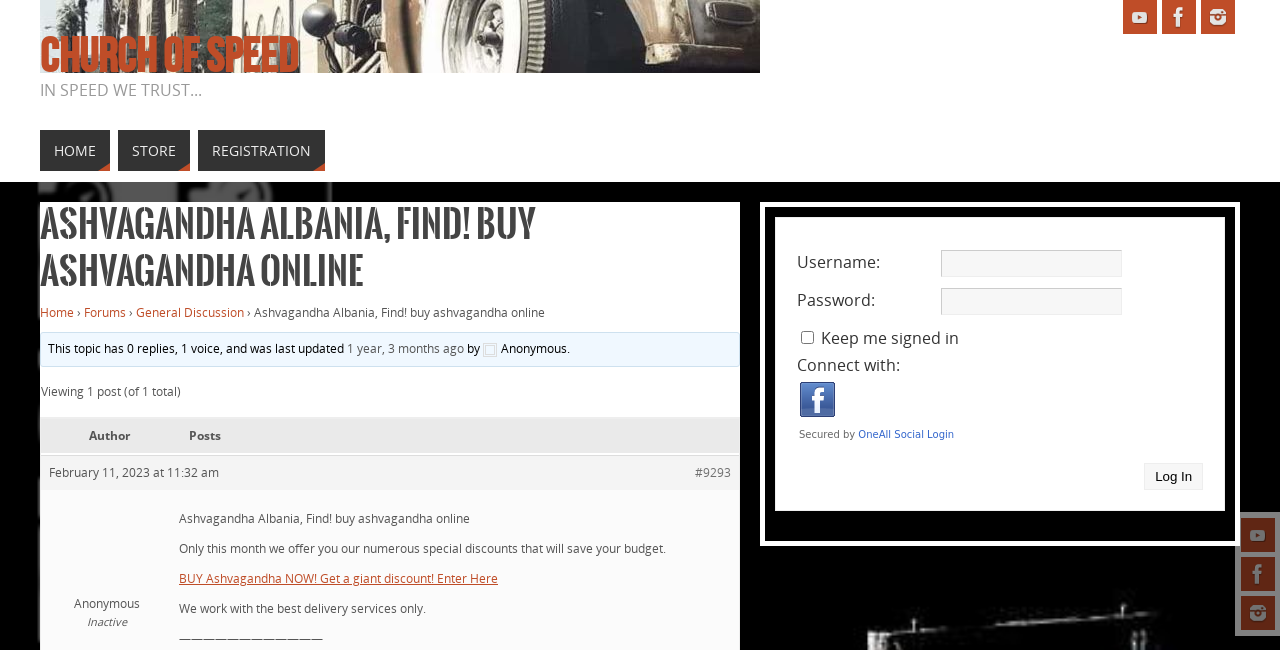Give an extensive and precise description of the webpage.

This webpage is about Ashvagandha Albania, with a focus on buying Ashvagandha online. At the top right corner, there are three social media links: YouTube, Facebook, and Instagram, each accompanied by an image. Below these links, there is a heading that reads "Ashvagandha Albania, Find! buy ashvagandha online".

On the top left side, there is a navigation menu with links to "HOME", "STORE", and "REGISTRATION". Below this menu, there is a section with a heading that reads "Ashvagandha Albania, Find! buy ashvagandha online" again, followed by a link to "Home" and a "›" symbol, indicating a dropdown menu. There are also links to "Forums" and "General Discussion".

The main content of the page appears to be a forum discussion topic, with a title that reads "Ashvagandha Albania, Find! buy ashvagandha online". The topic has 0 replies, 1 voice, and was last updated 1 year, 3 months ago by "Anonymous". Below this, there is a section that displays the author's information, including their name and the number of posts they have made.

Further down the page, there is a section that promotes a special offer, stating that only this month, the website is offering numerous special discounts that will save customers' budgets. There is a call-to-action button that reads "BUY Ashvagandha NOW! Get a giant discount! Enter Here". Below this, there is a section that mentions the website's delivery services, stating that they only work with the best delivery services.

On the right side of the page, there is a login form with fields for username and password, as well as a checkbox to remember the login credentials. There is also an option to connect with social networks, and a "Log In" button.